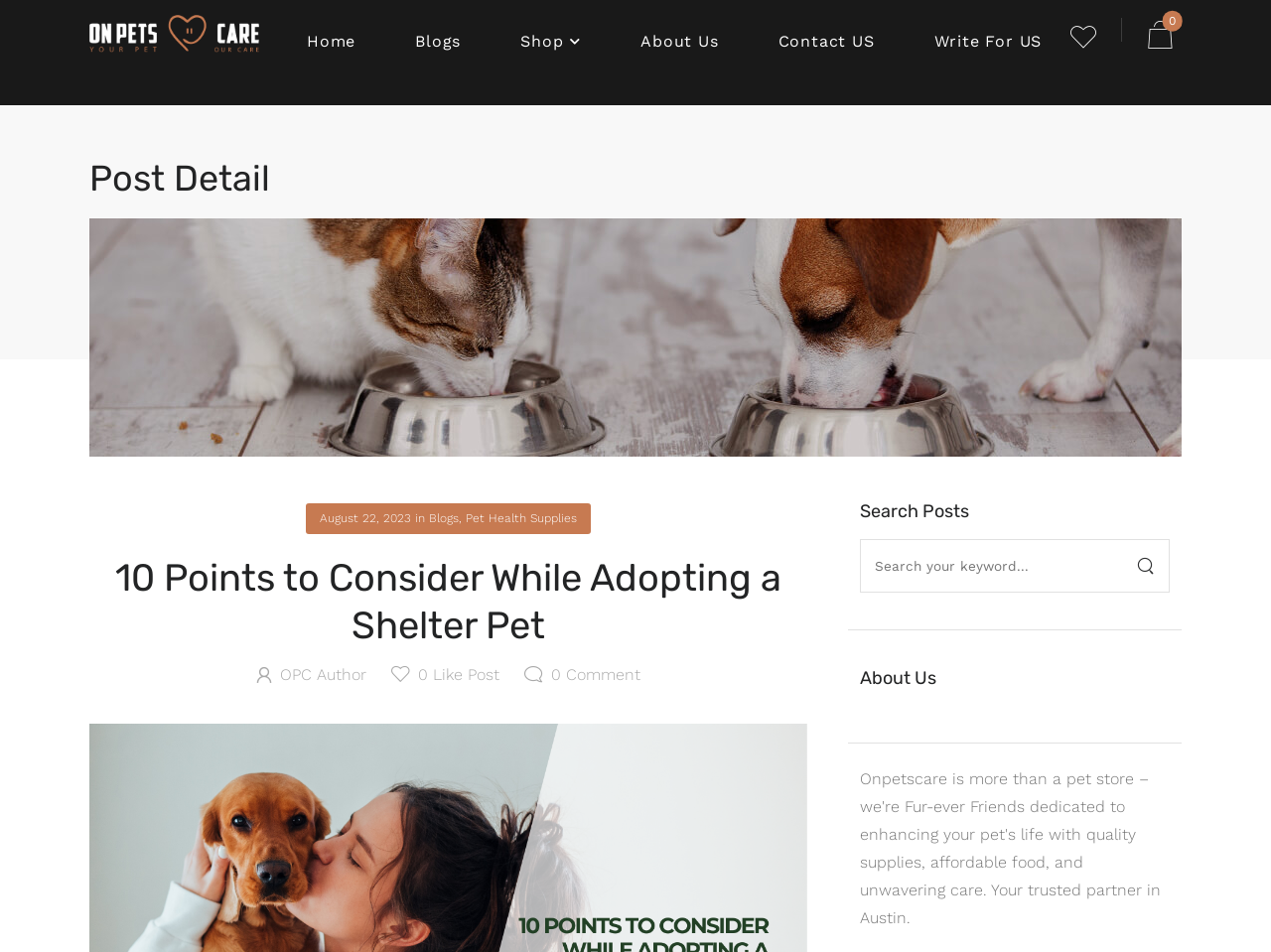Pinpoint the bounding box coordinates for the area that should be clicked to perform the following instruction: "search posts".

[0.676, 0.527, 0.921, 0.566]